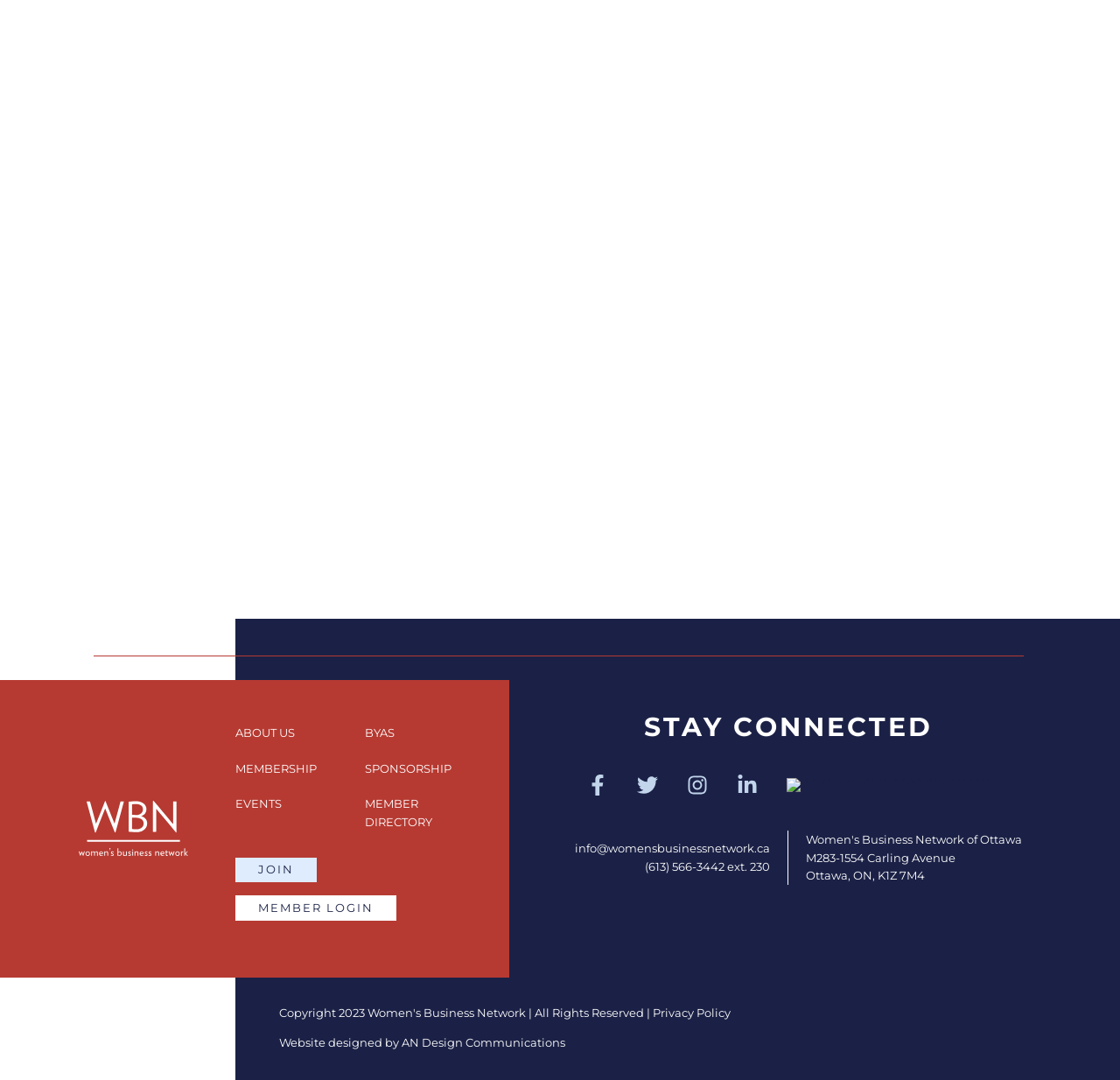Answer the question with a single word or phrase: 
What is the address of the organization?

M283-1554 Carling Avenue, Ottawa, ON, K1Z 7M4